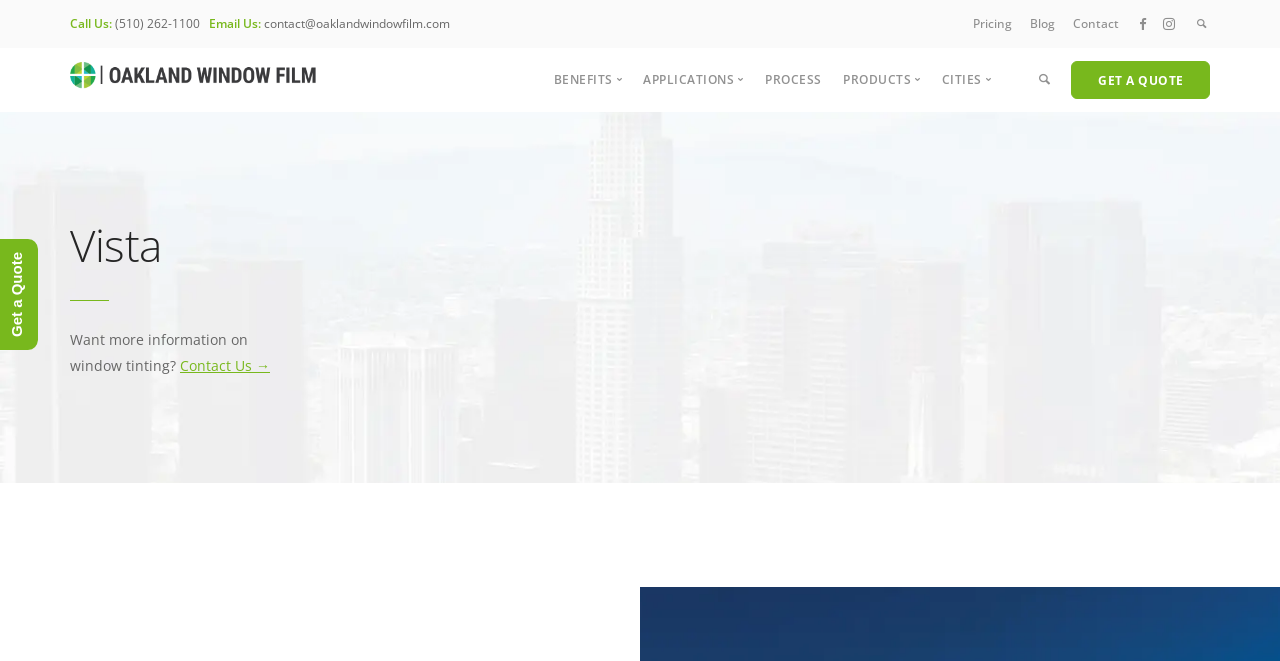Please analyze the image and give a detailed answer to the question:
What is the purpose of the 'GET A QUOTE' button?

I found the purpose of the 'GET A QUOTE' button by looking at its location and text, which is located at the bottom of the webpage, and it seems to be a call-to-action to get a quote from Vista.